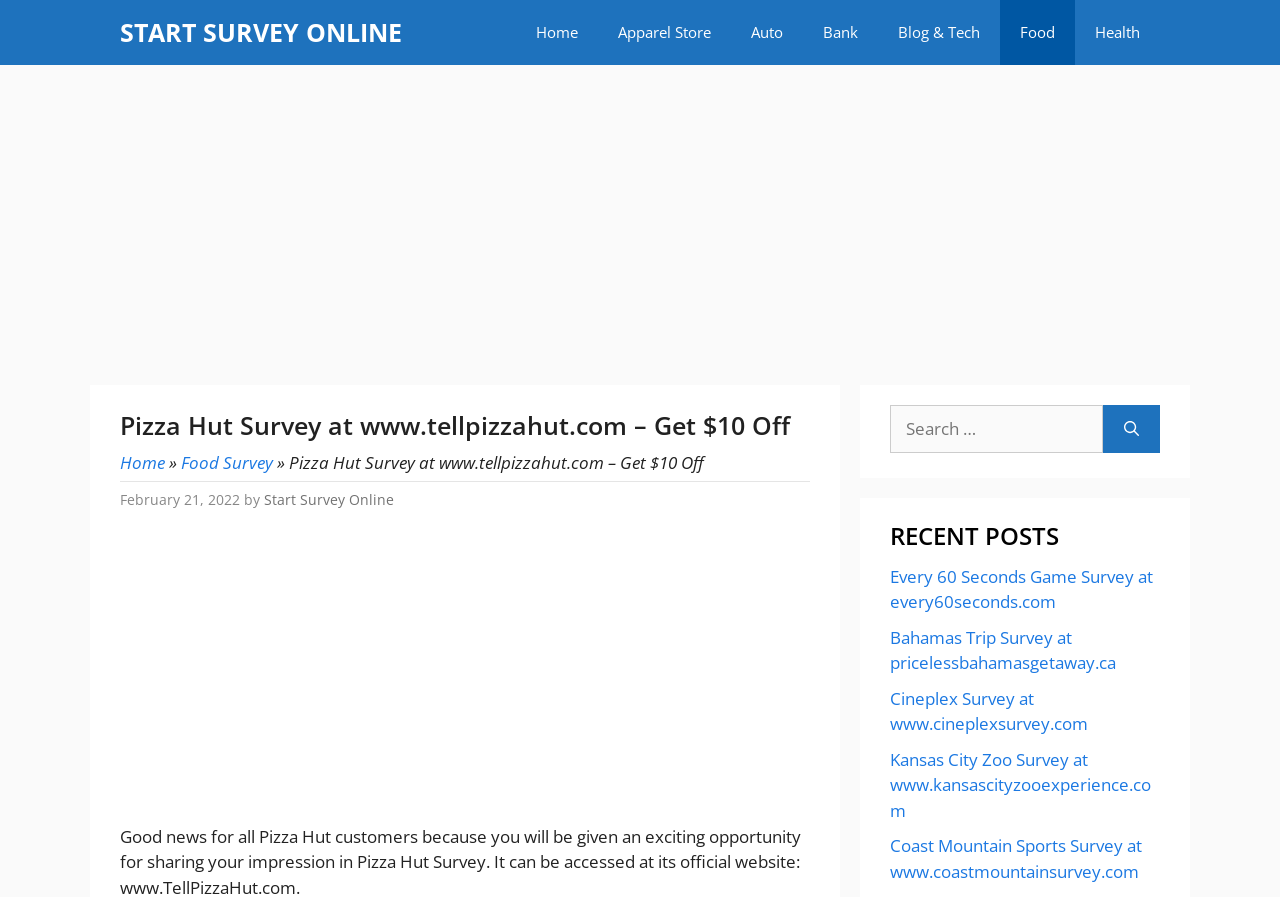Determine the bounding box coordinates of the element that should be clicked to execute the following command: "Search for something".

[0.695, 0.452, 0.862, 0.504]